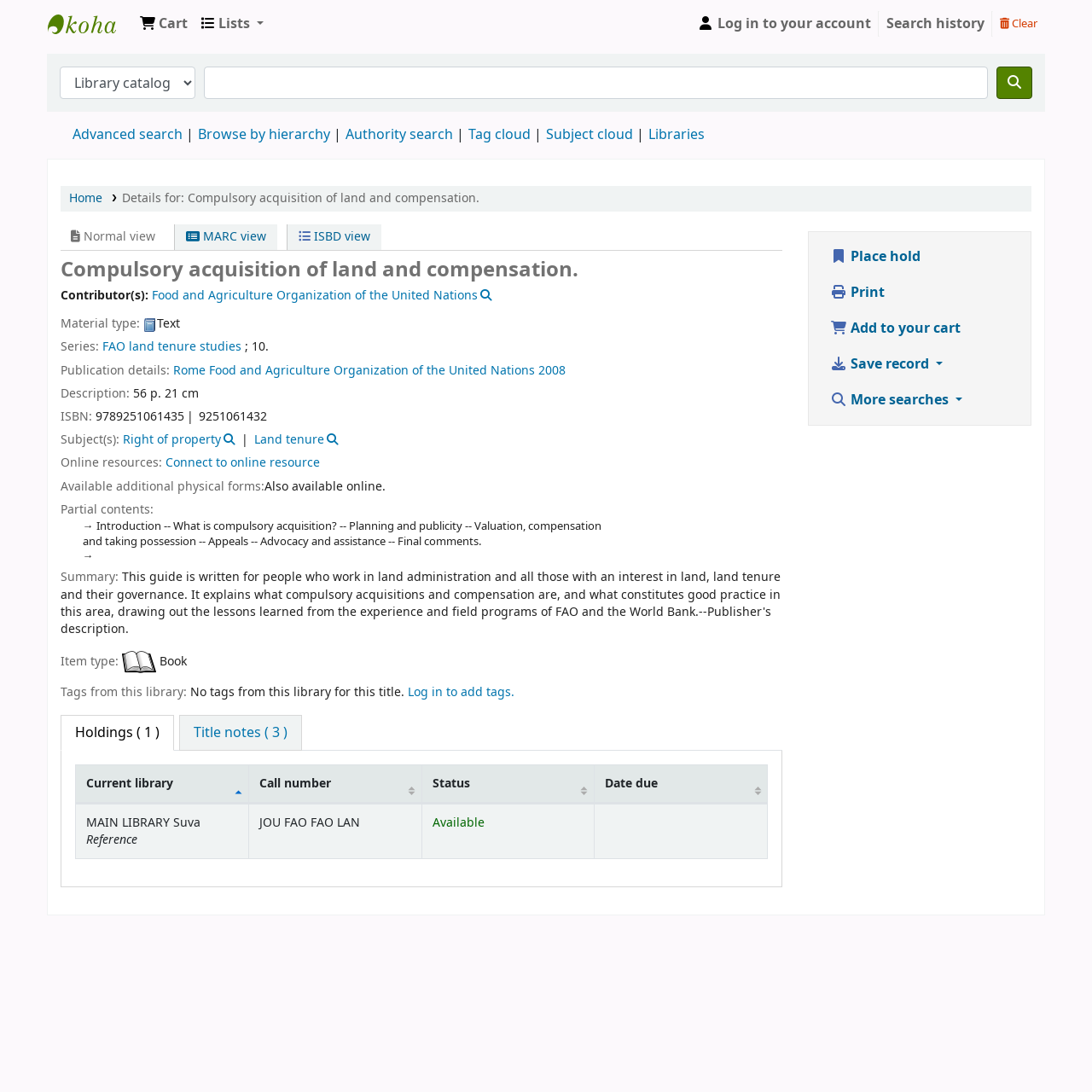Please specify the bounding box coordinates for the clickable region that will help you carry out the instruction: "Search for a book".

[0.055, 0.061, 0.179, 0.091]